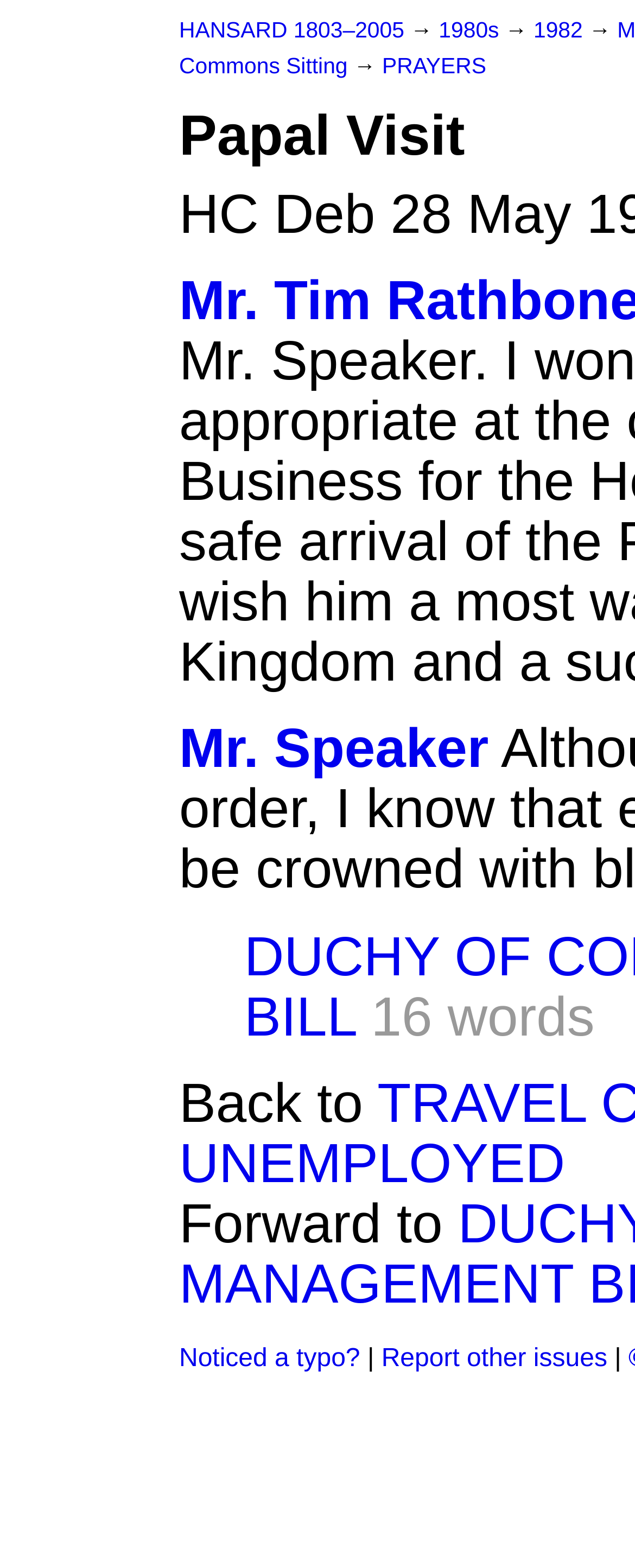Given the element description "PRAYERS", identify the bounding box of the corresponding UI element.

[0.602, 0.035, 0.766, 0.05]